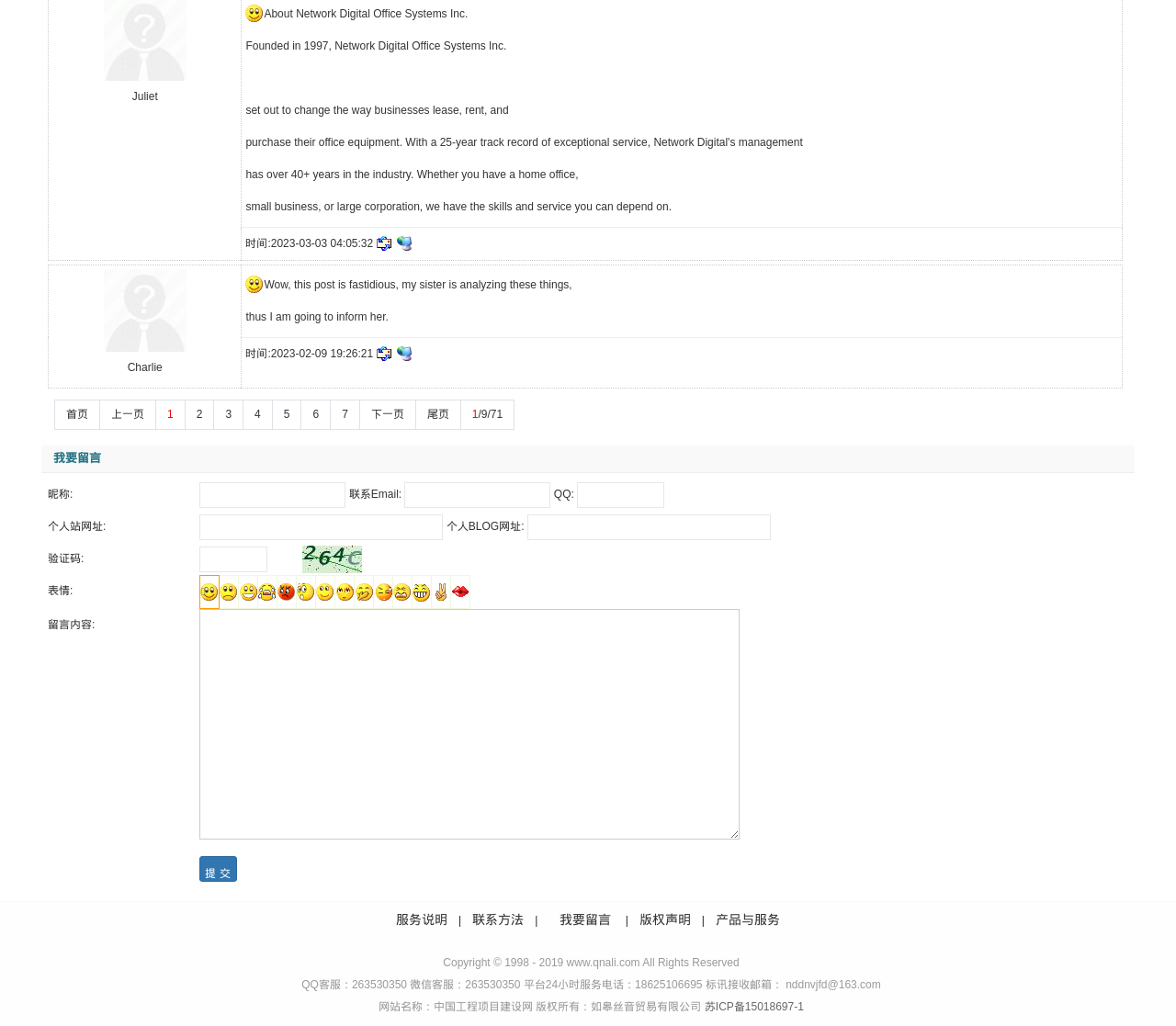How many rows are there in the second table?
Refer to the image and offer an in-depth and detailed answer to the question.

I counted the rows in the second table, which are the rows containing 'Charlie' and '时间:2023-02-09 19:26:21' respectively.